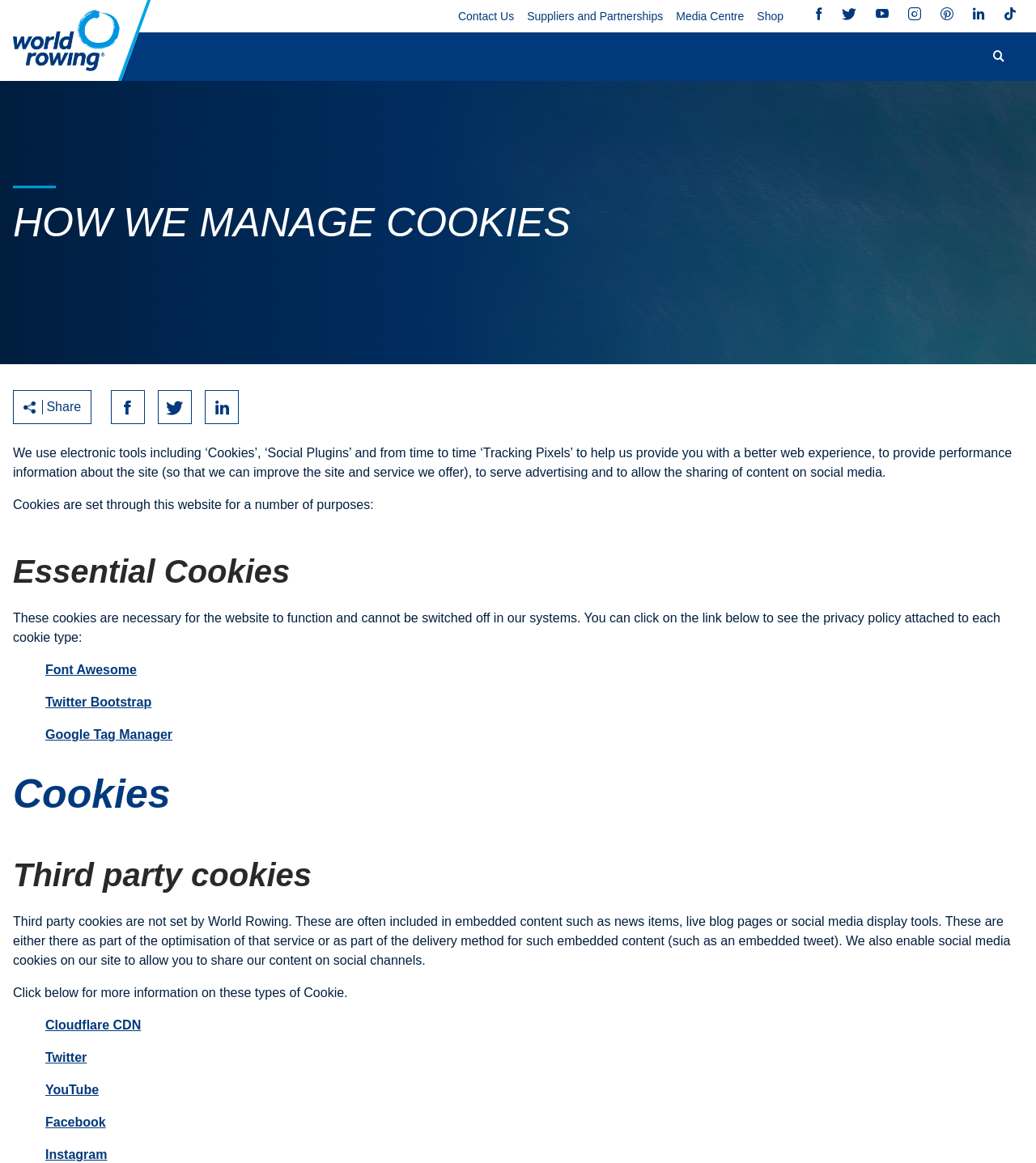Please find and report the primary heading text from the webpage.

HOW WE MANAGE COOKIES